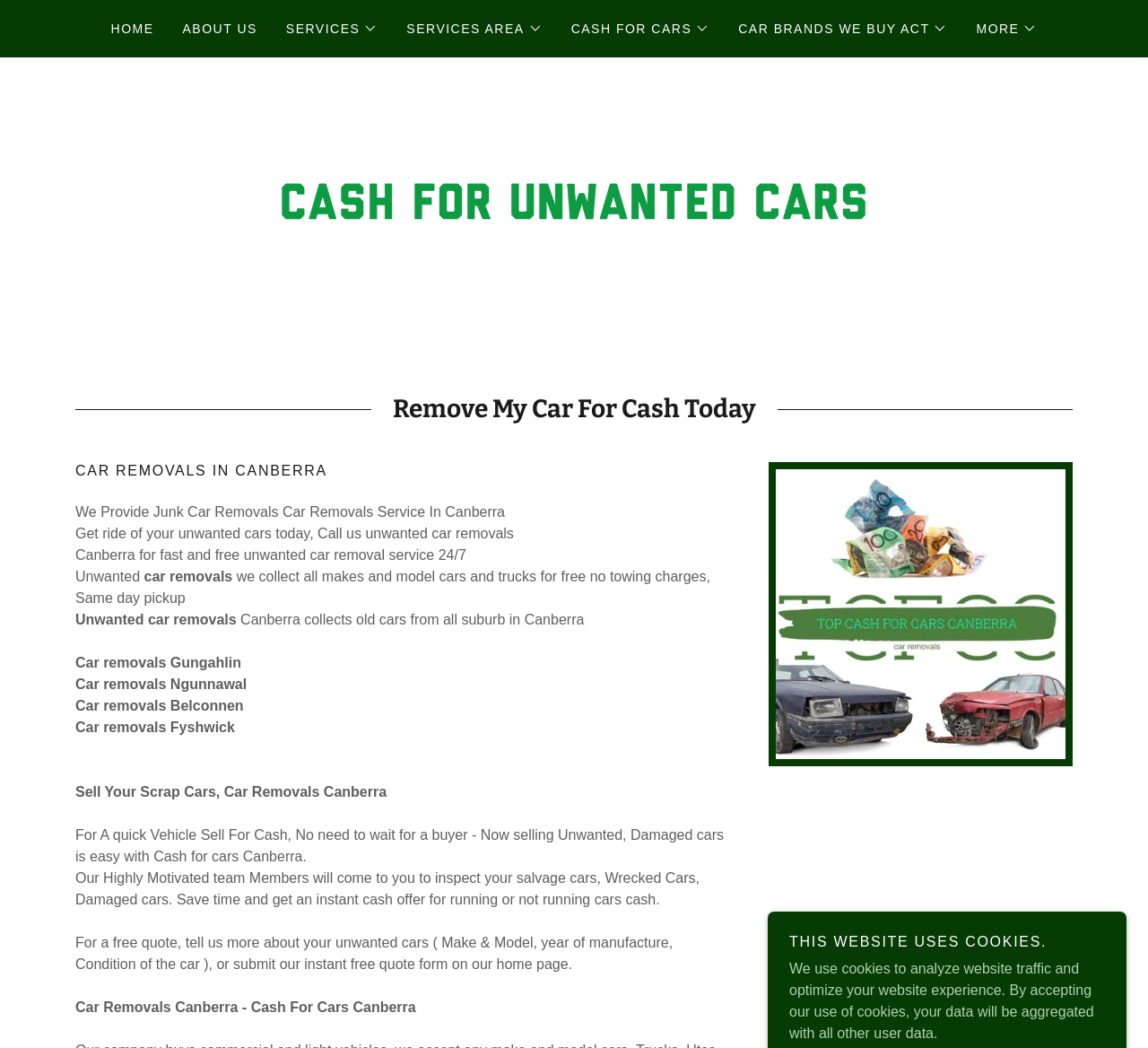From the screenshot, find the bounding box of the UI element matching this description: "Home". Supply the bounding box coordinates in the form [left, top, right, bottom], each a float between 0 and 1.

[0.092, 0.012, 0.139, 0.043]